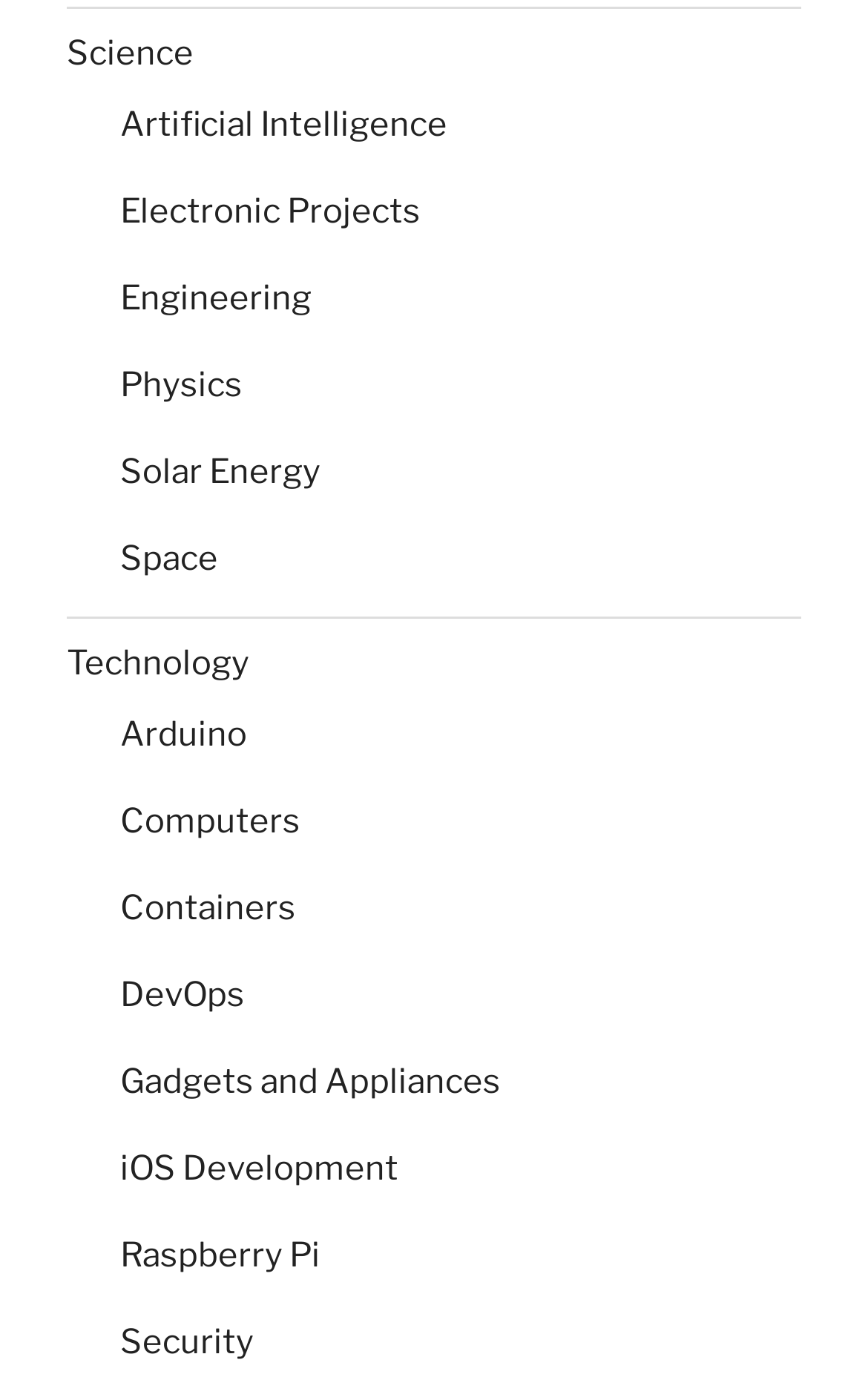Calculate the bounding box coordinates for the UI element based on the following description: "Computers". Ensure the coordinates are four float numbers between 0 and 1, i.e., [left, top, right, bottom].

[0.138, 0.582, 0.346, 0.611]